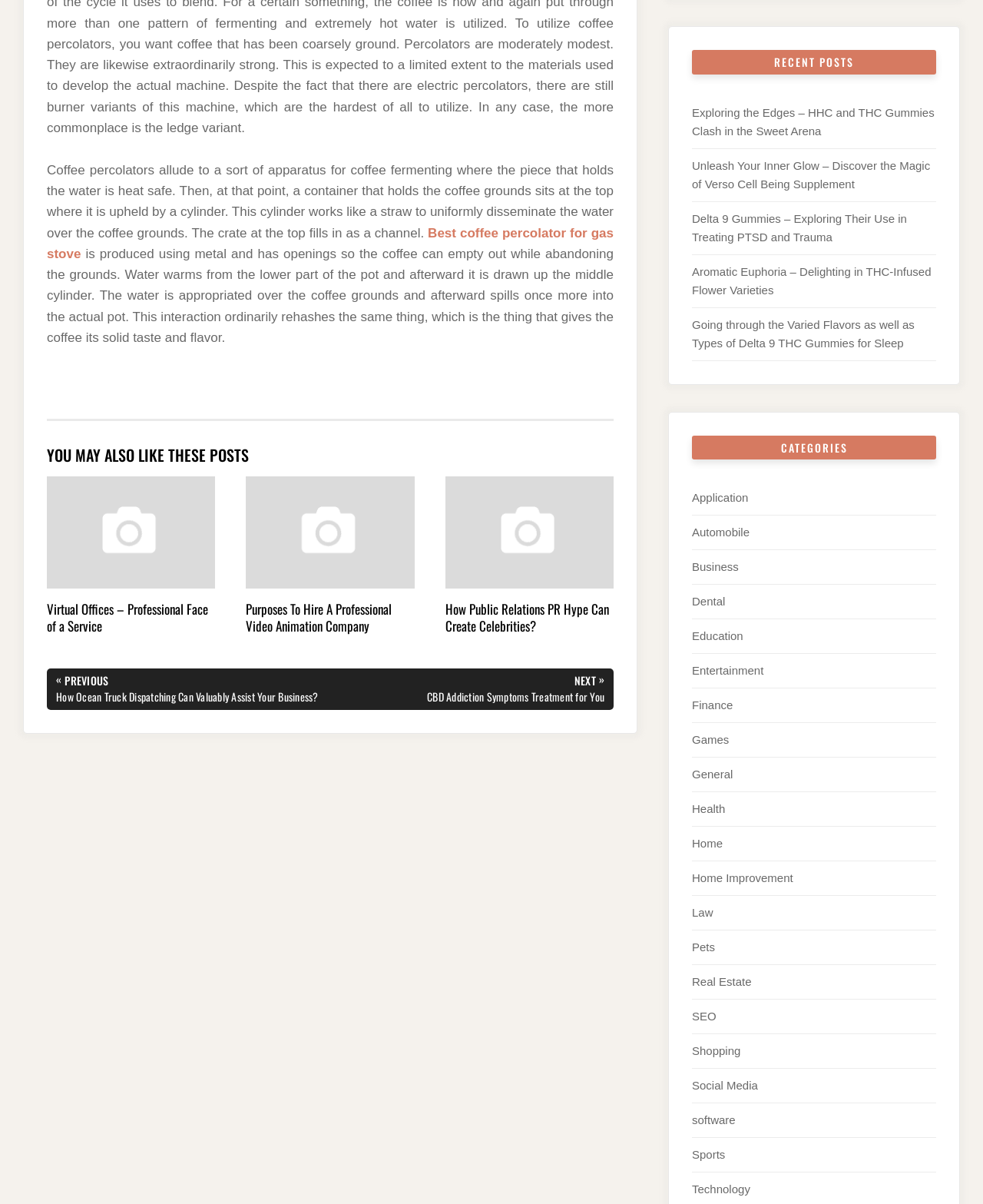Point out the bounding box coordinates of the section to click in order to follow this instruction: "Click on the link to learn about the best coffee percolator for gas stove".

[0.048, 0.187, 0.624, 0.217]